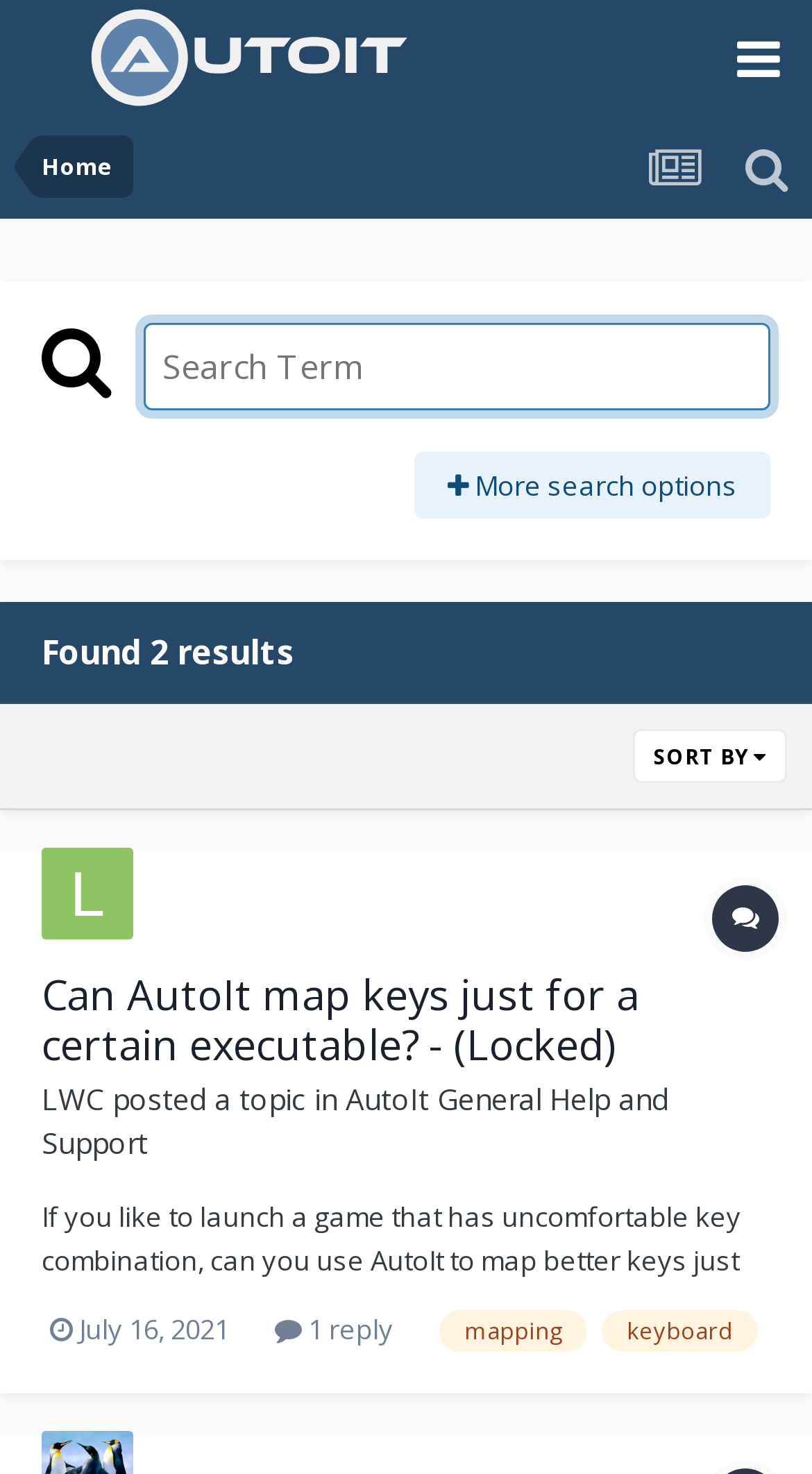What is the topic of the first result?
Based on the visual content, answer with a single word or a brief phrase.

Can AutoIt map keys just for a certain executable?